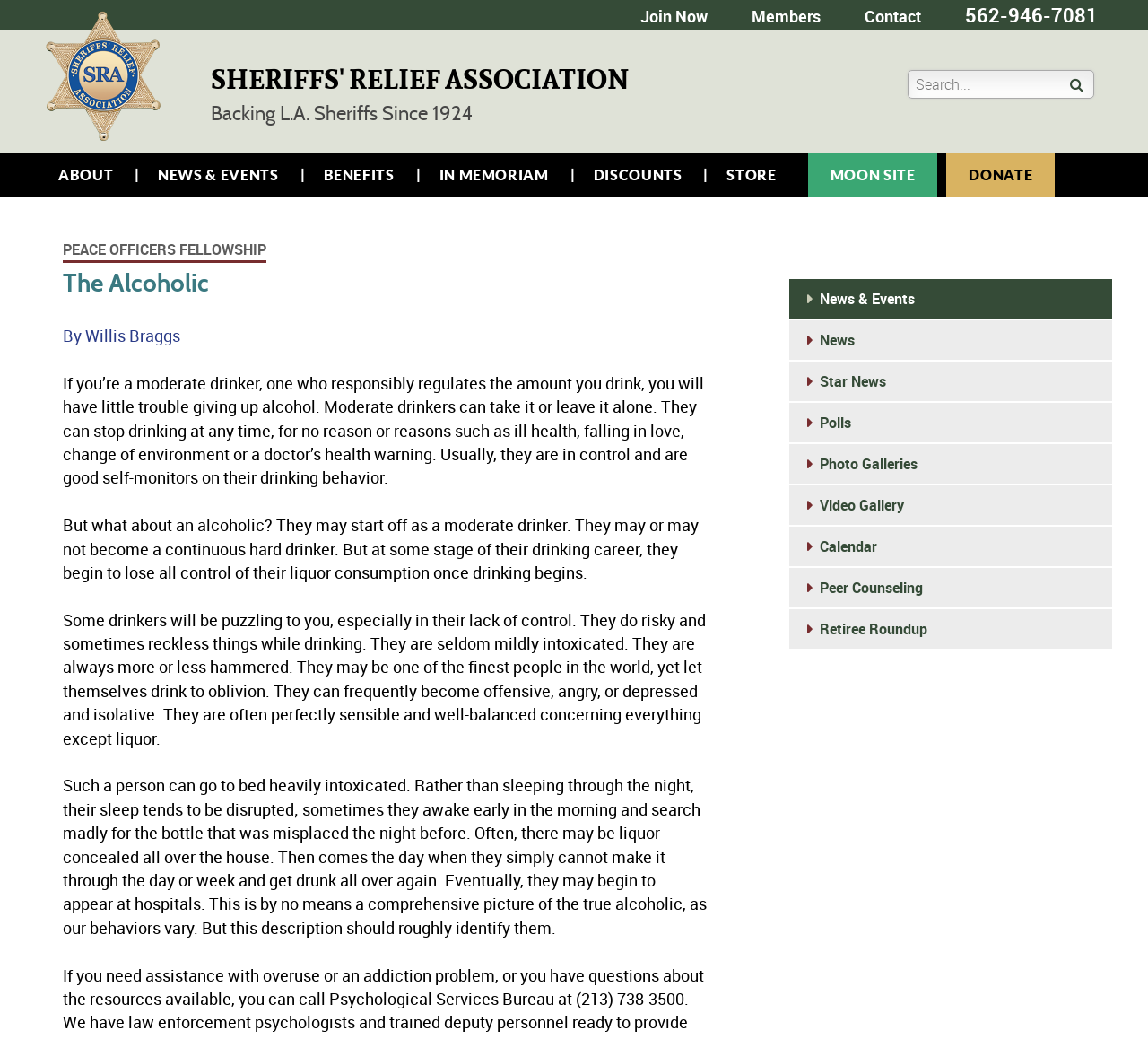Please determine the bounding box coordinates, formatted as (top-left x, top-left y, bottom-right x, bottom-right y), with all values as floating point numbers between 0 and 1. Identify the bounding box of the region described as: Star News

[0.688, 0.348, 0.969, 0.386]